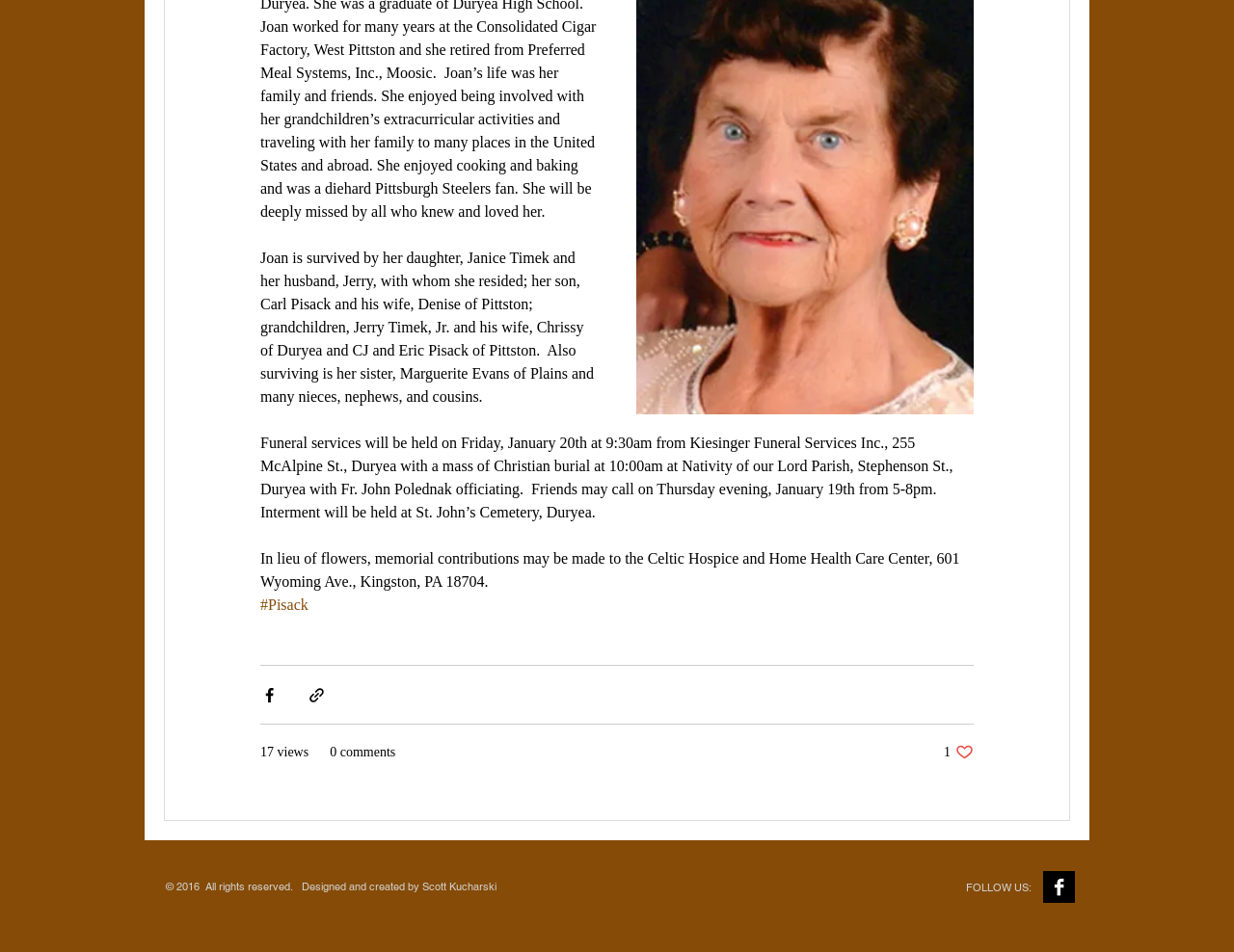From the webpage screenshot, identify the region described by 17 views. Provide the bounding box coordinates as (top-left x, top-left y, bottom-right x, bottom-right y), with each value being a floating point number between 0 and 1.

[0.211, 0.779, 0.25, 0.801]